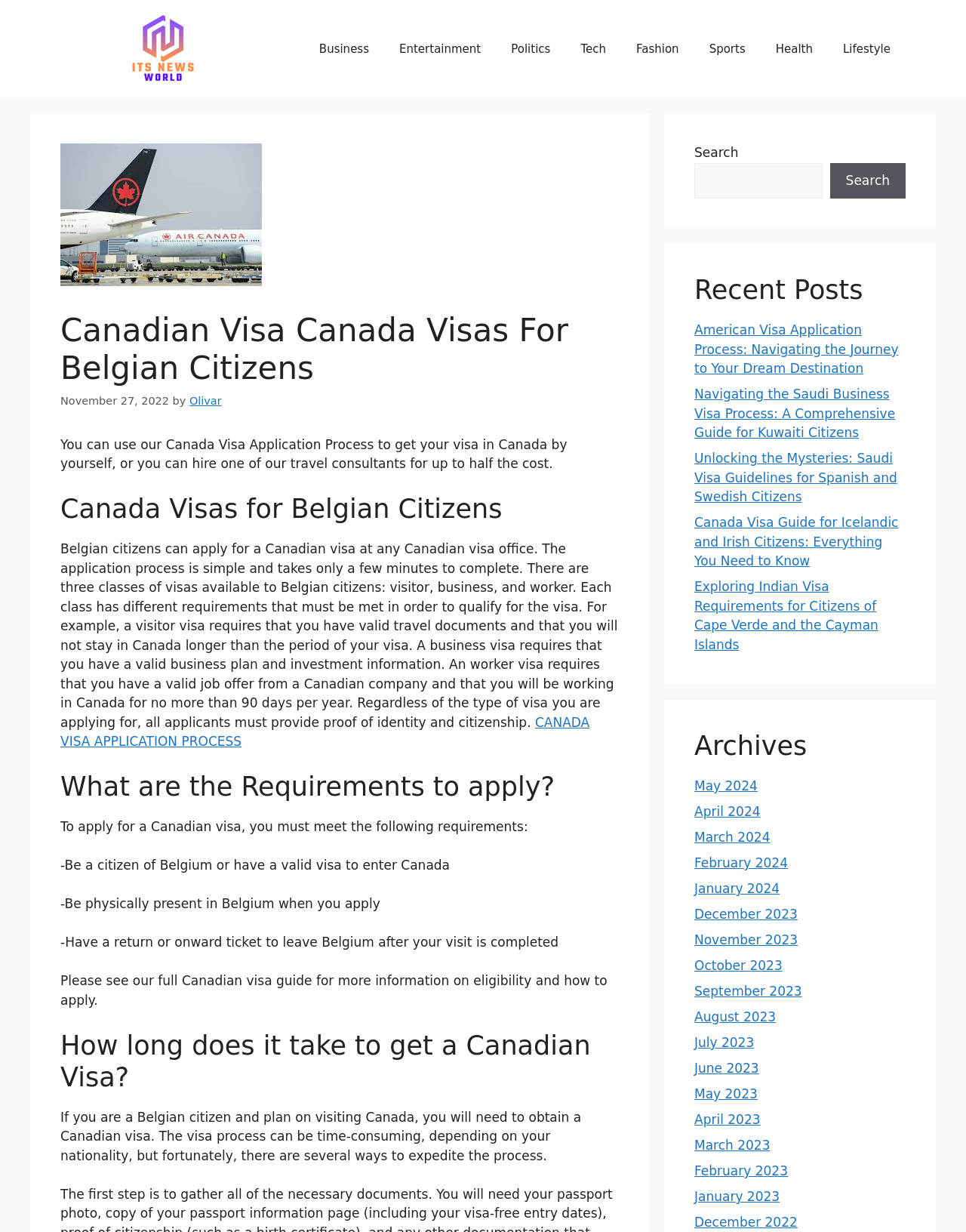Identify the bounding box coordinates for the UI element mentioned here: "CANADA VISA APPLICATION PROCESS". Provide the coordinates as four float values between 0 and 1, i.e., [left, top, right, bottom].

[0.062, 0.58, 0.61, 0.608]